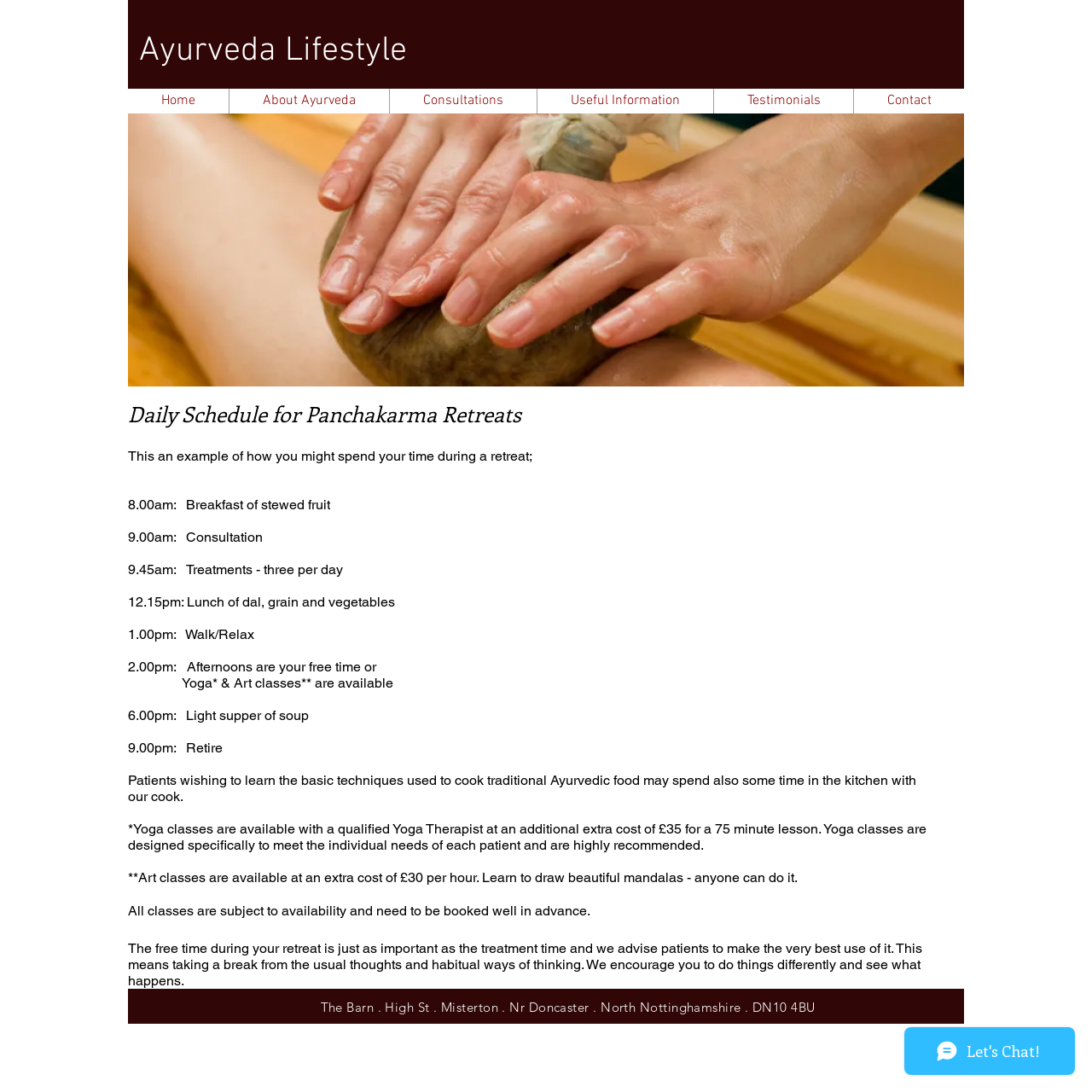What time is breakfast served?
Please provide a full and detailed response to the question.

The daily schedule for Panchakarma retreats is listed on the webpage, and according to the schedule, breakfast is served at 8.00am.